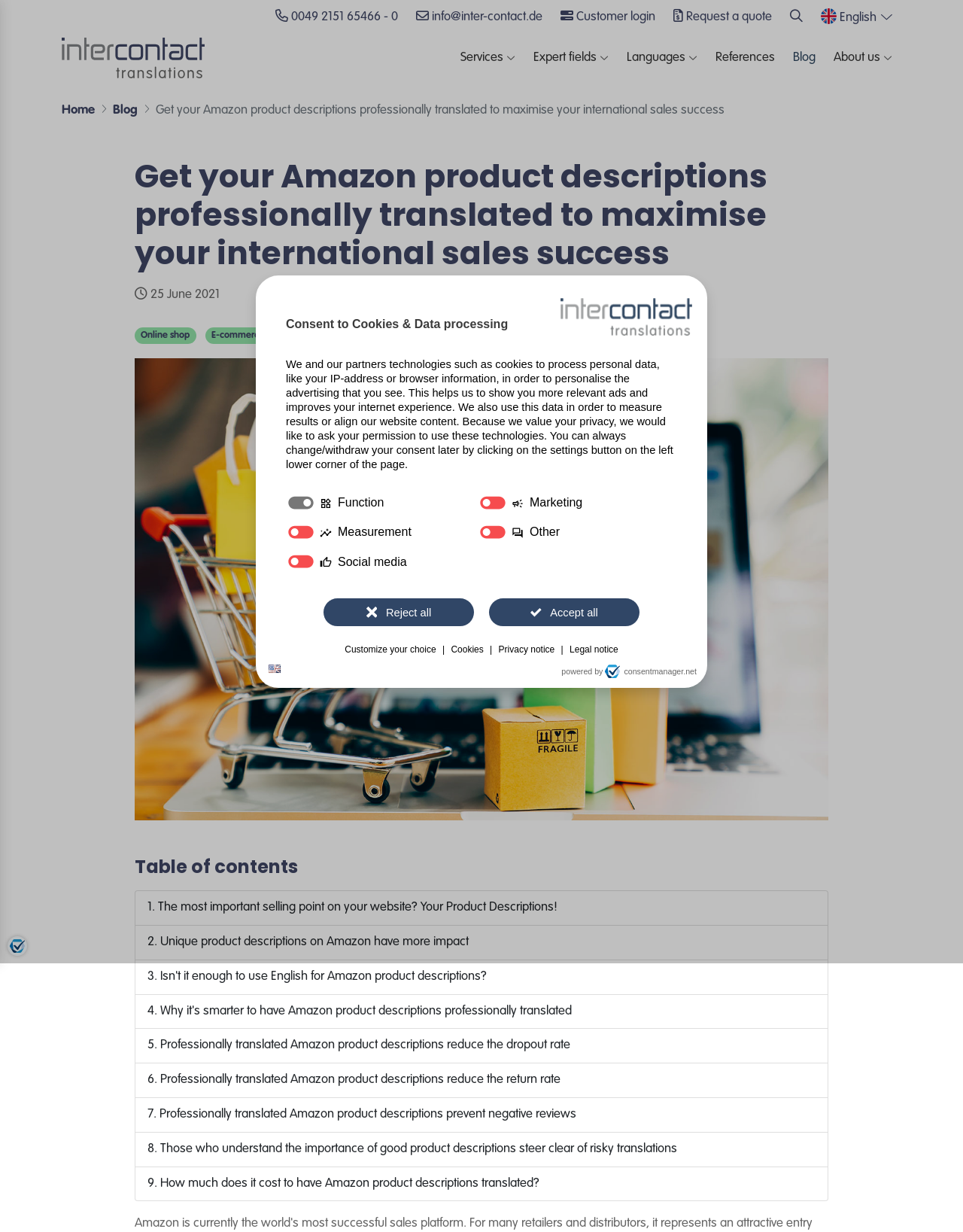Provide a one-word or one-phrase answer to the question:
What is the company name?

Intercontact GmbH